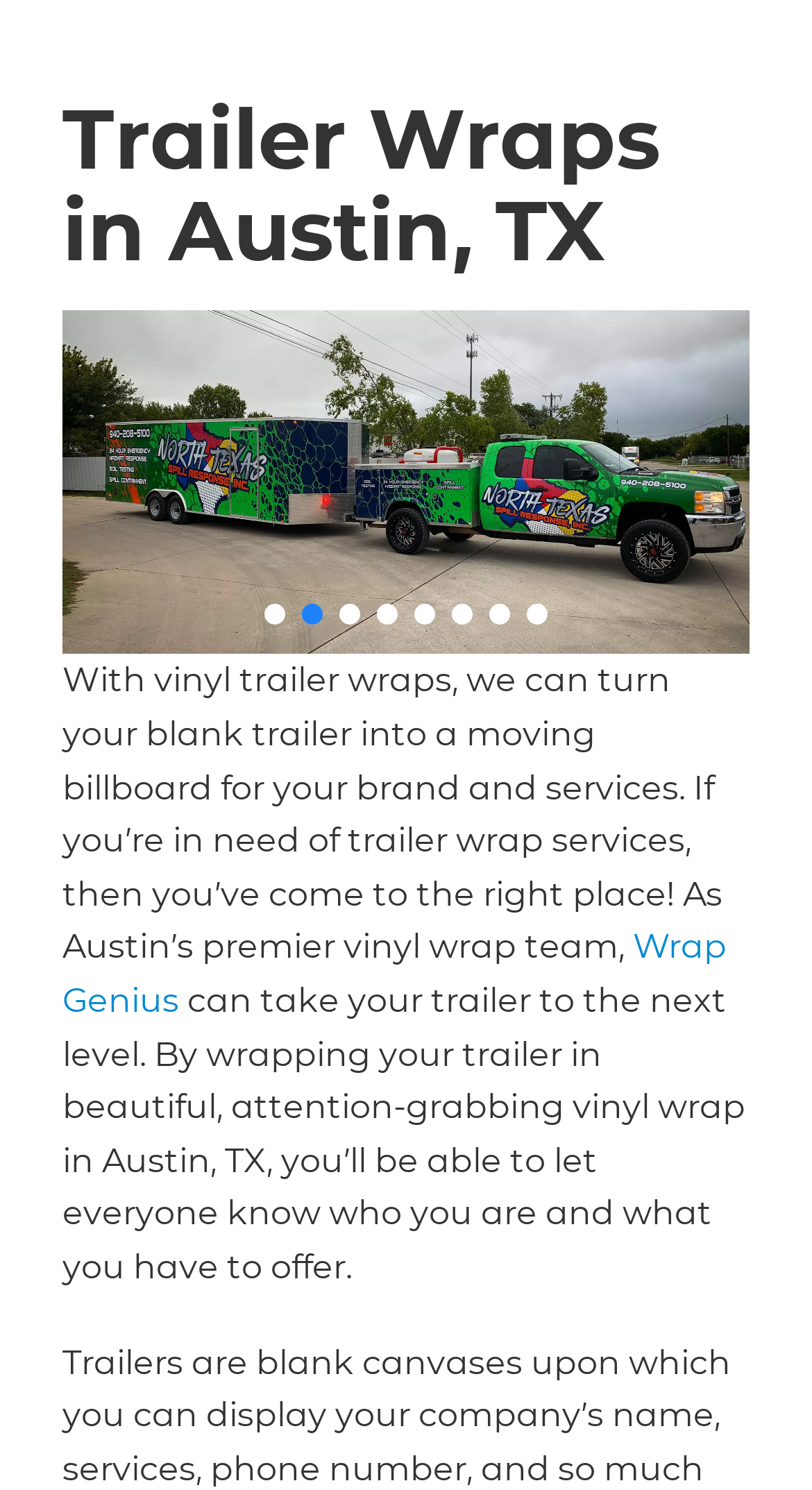Given the element description aria-label="Naturally 2", identify the bounding box coordinates for the UI element on the webpage screenshot. The format should be (top-left x, top-left y, bottom-right x, bottom-right y), with values between 0 and 1.

[0.603, 0.406, 0.628, 0.42]